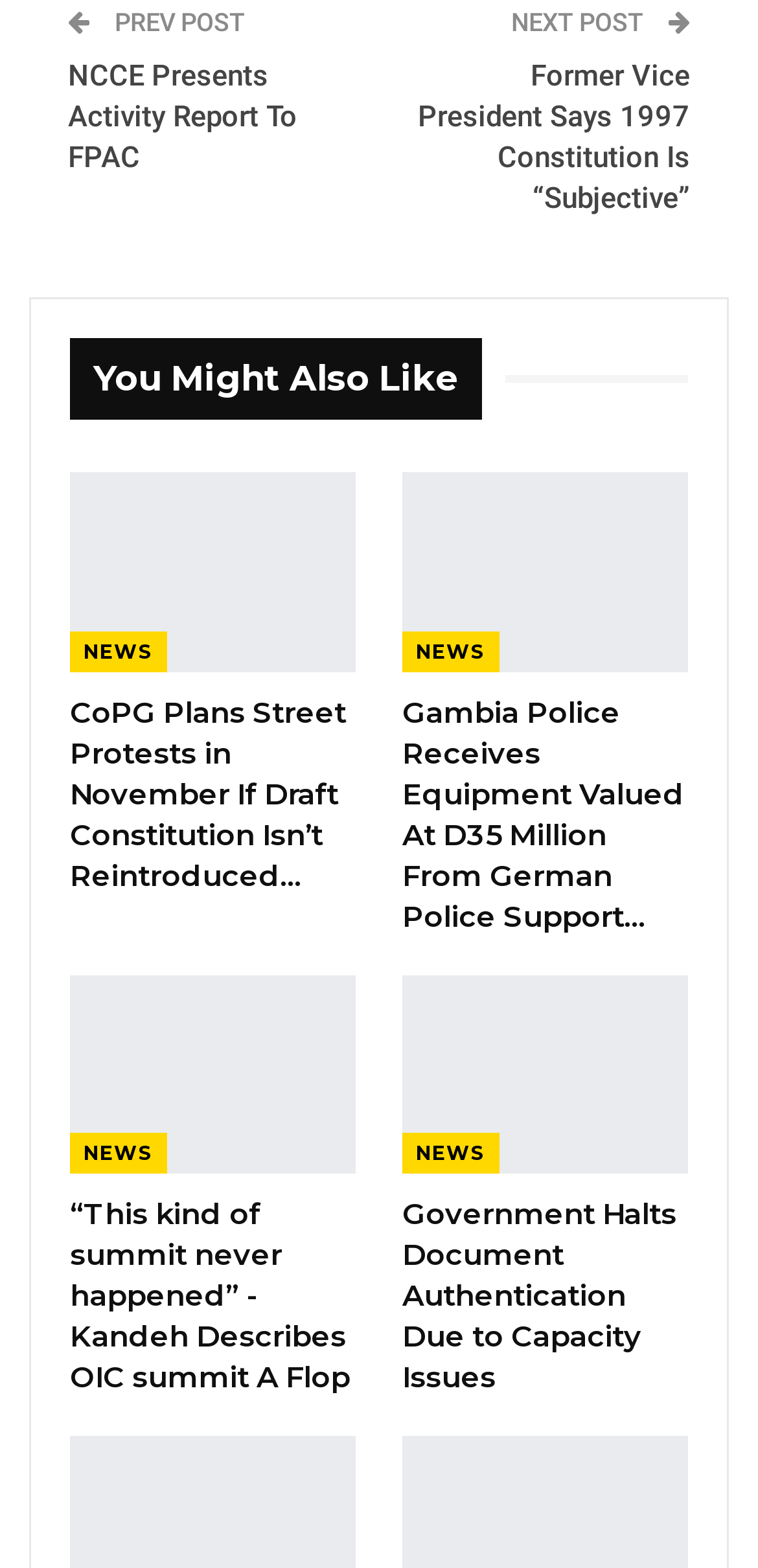Please identify the bounding box coordinates of where to click in order to follow the instruction: "Read the previous post".

[0.144, 0.005, 0.323, 0.023]